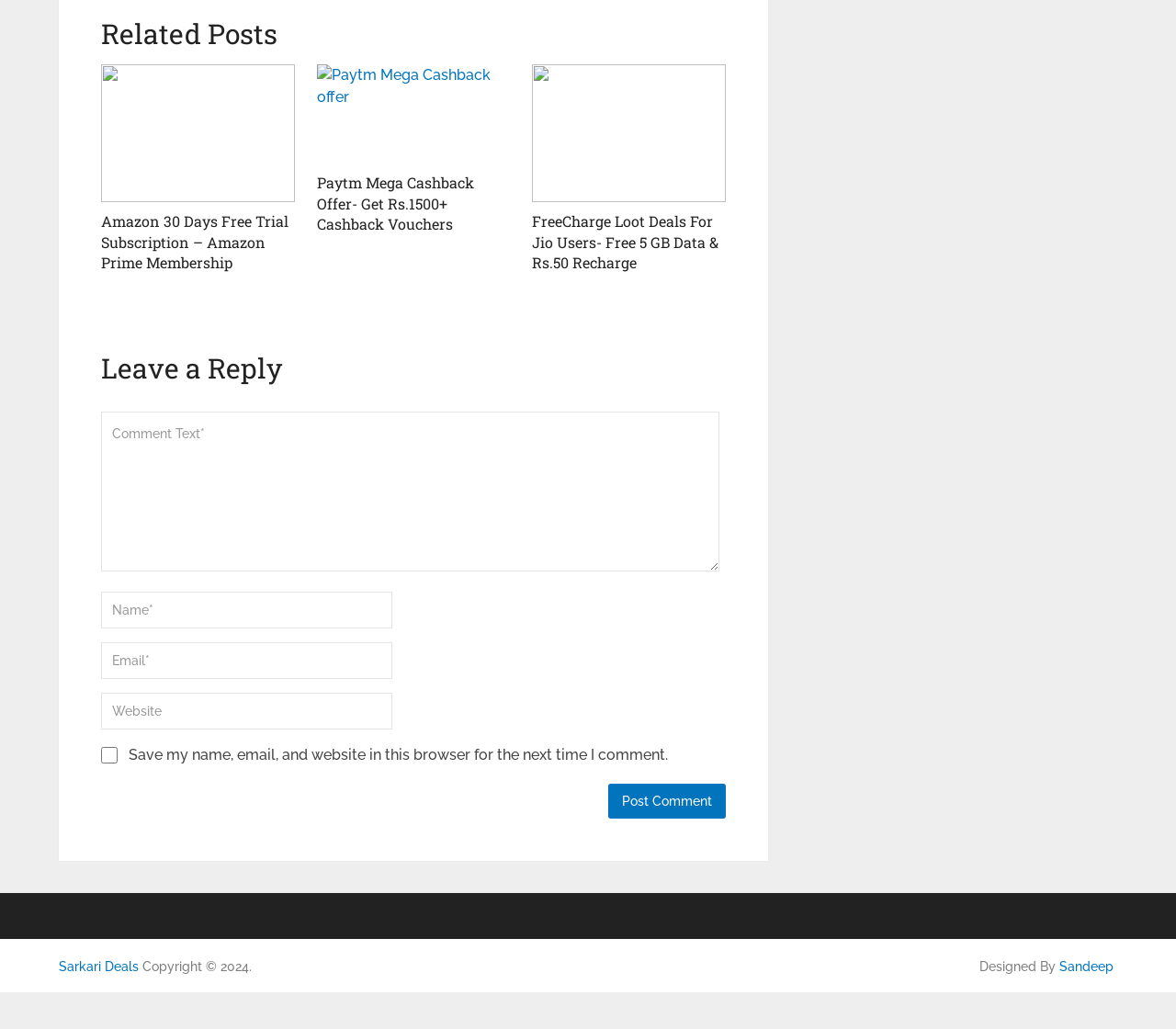Determine the bounding box coordinates of the element that should be clicked to execute the following command: "Click on the 'Amazon 30 Days Free Trial Subscription – Amazon Prime Membership' link".

[0.086, 0.063, 0.251, 0.197]